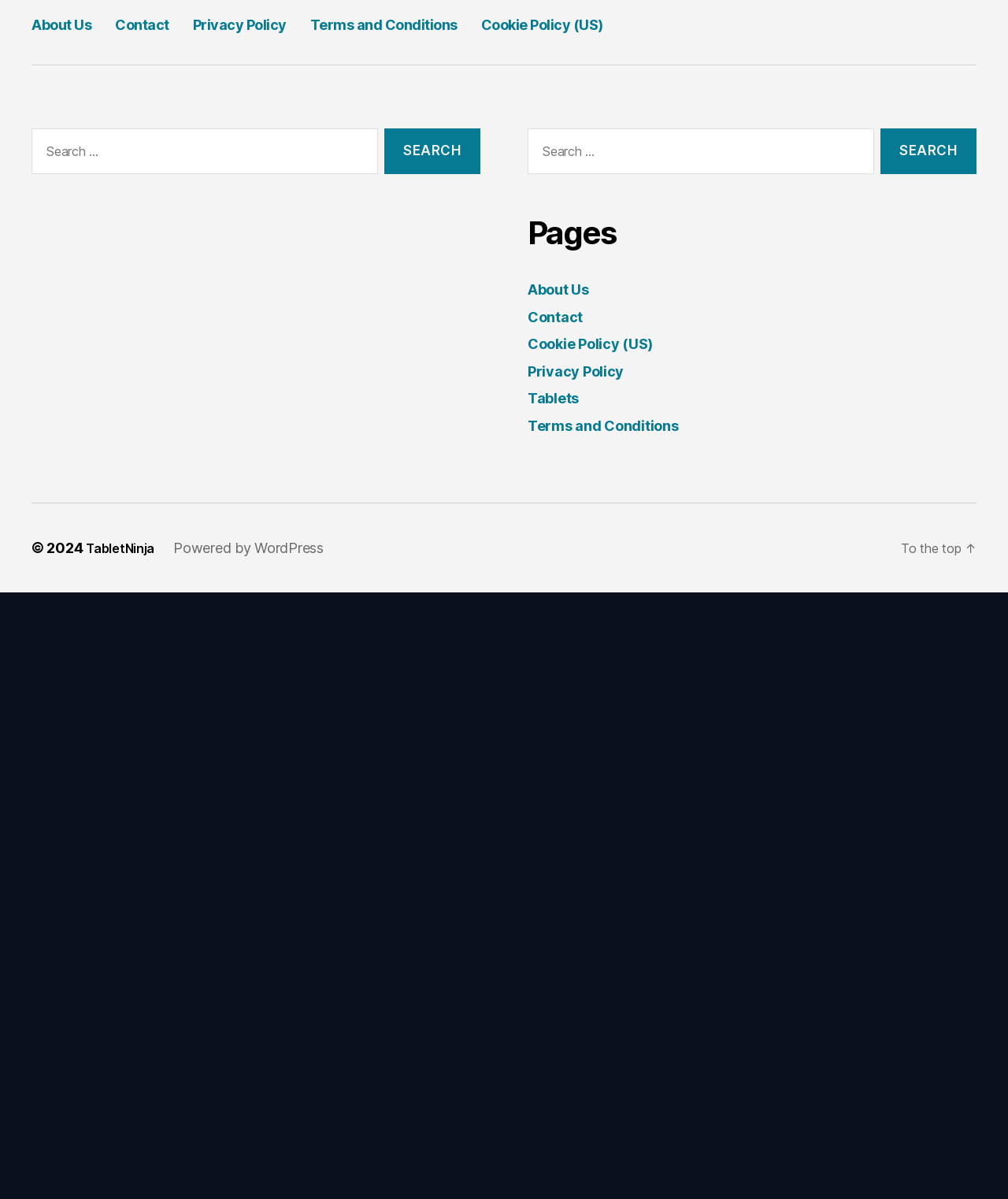Determine the bounding box coordinates of the region that needs to be clicked to achieve the task: "Search for something".

[0.025, 0.612, 0.477, 0.656]